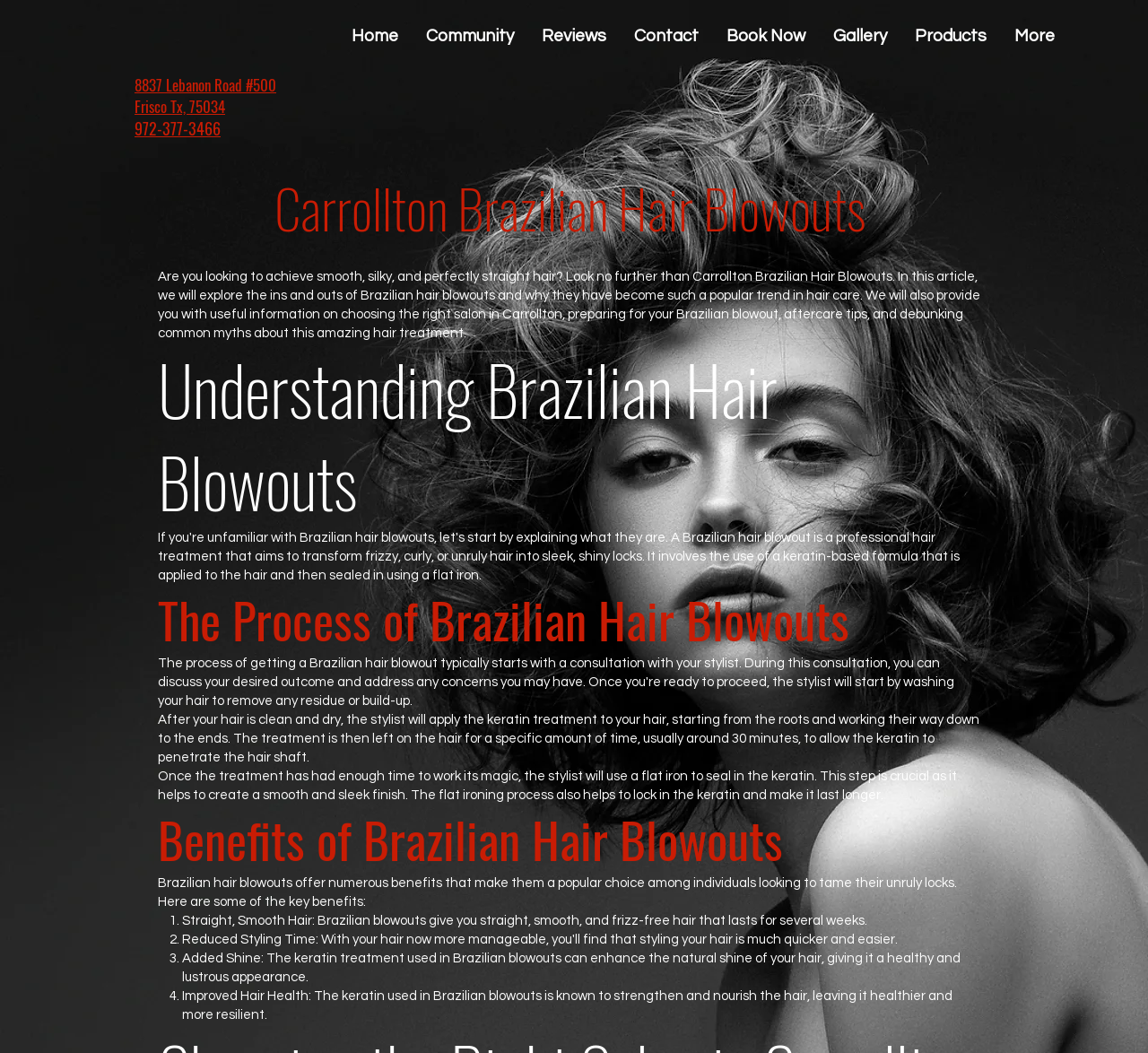Can you specify the bounding box coordinates for the region that should be clicked to fulfill this instruction: "Click on the 'Contact' link".

[0.54, 0.013, 0.62, 0.055]